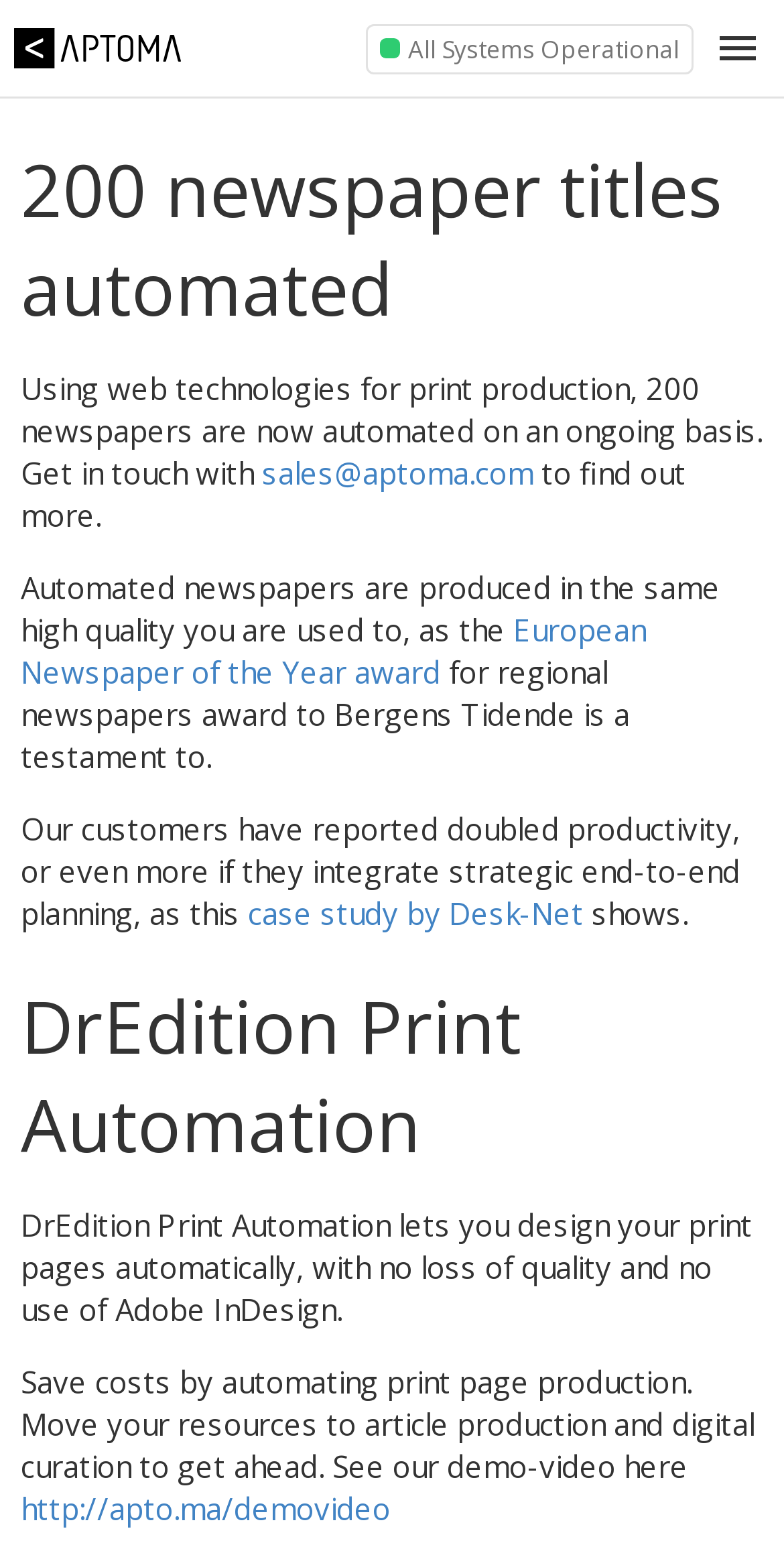Present a detailed account of what is displayed on the webpage.

The webpage is about Aptoma AS, a company that provides browser-based tools for producing digital content and automating print layout production. At the top left, there is a link to Aptoma AS accompanied by an image of the company's logo. 

Below the logo, there is a link indicating that all systems are operational. To the right of this link, there is a heading that highlights the company's achievement of automating 200 newspaper titles. 

Underneath this heading, there is a paragraph of text explaining how the company uses web technologies for print production, allowing 200 newspapers to be automated on an ongoing basis. This paragraph also includes a call-to-action, encouraging visitors to get in touch with the company via email to find out more. 

The next section of text describes the quality of the automated newspapers, mentioning that they are produced in the same high quality as before, and cites an award won by Bergens Tidende as a testament to this. 

Following this, there is a paragraph discussing the benefits of automation, including doubled productivity, and links to a case study by Desk-Net that demonstrates this. 

Below this, there is a heading that introduces DrEdition Print Automation, a tool that allows users to design print pages automatically without losing quality or relying on Adobe InDesign. 

The final section of text explains the benefits of using DrEdition Print Automation, including cost savings and the ability to redirect resources to article production and digital curation. This section also includes a link to a demo video.